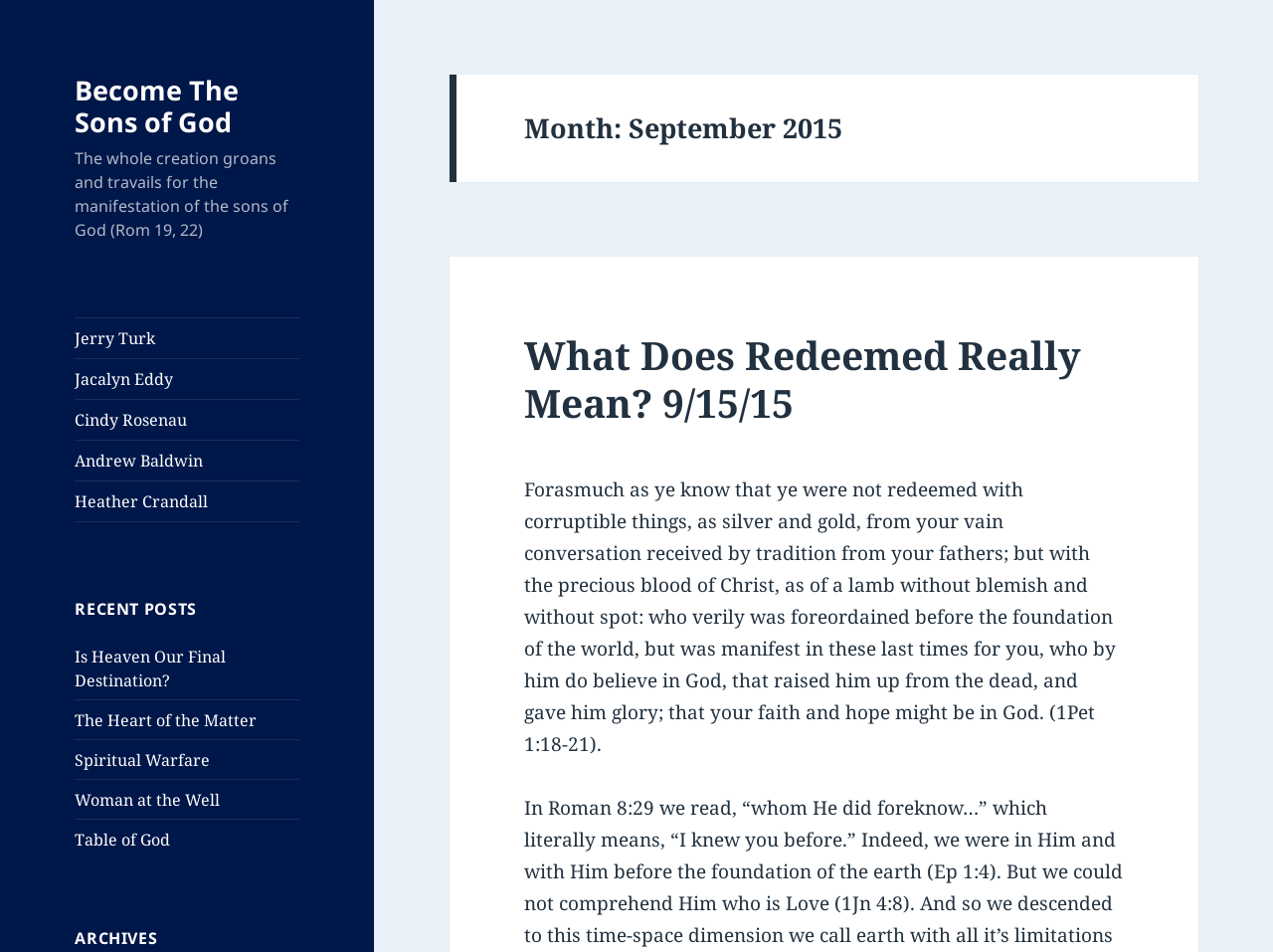Produce an extensive caption that describes everything on the webpage.

This webpage appears to be a blog or article page with a focus on spiritual and religious topics. At the top, there is a title "September 2015 – Become The Sons of God" which is also a clickable link. Below the title, there is a quote from the Bible, "The whole creation groans and travails for the manifestation of the sons of God (Rom 19, 22)".

To the right of the title, there are five links to authors' names: Jerry Turk, Jacalyn Eddy, Cindy Rosenau, Andrew Baldwin, and Heather Crandall. These links are stacked vertically, with each one positioned below the previous one.

Further down the page, there is a section labeled "RECENT POSTS" which contains six links to different articles or blog posts. These links are also stacked vertically, with titles such as "Is Heaven Our Final Destination?", "The Heart of the Matter", and "Spiritual Warfare".

Below the "RECENT POSTS" section, there is another section labeled "ARCHIVES". This section appears to be a calendar or archive of past posts, with a heading "Month: September 2015" and a link to an article titled "What Does Redeemed Really Mean? 9/15/15". This article has a brief summary or excerpt below the title, which discusses the meaning of redemption in a spiritual context.

Overall, the webpage has a simple and organized layout, with clear headings and concise text. The content appears to be focused on spiritual and religious topics, with multiple articles and links to explore.